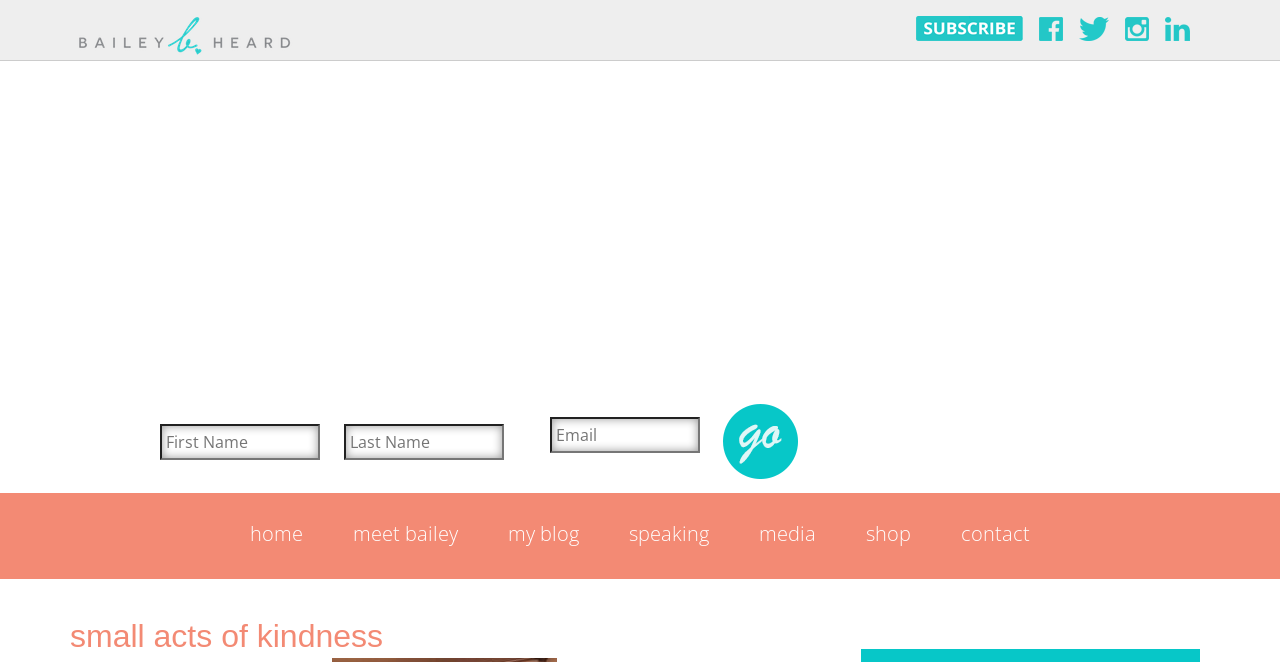Extract the main heading from the webpage content.

small acts of kindness